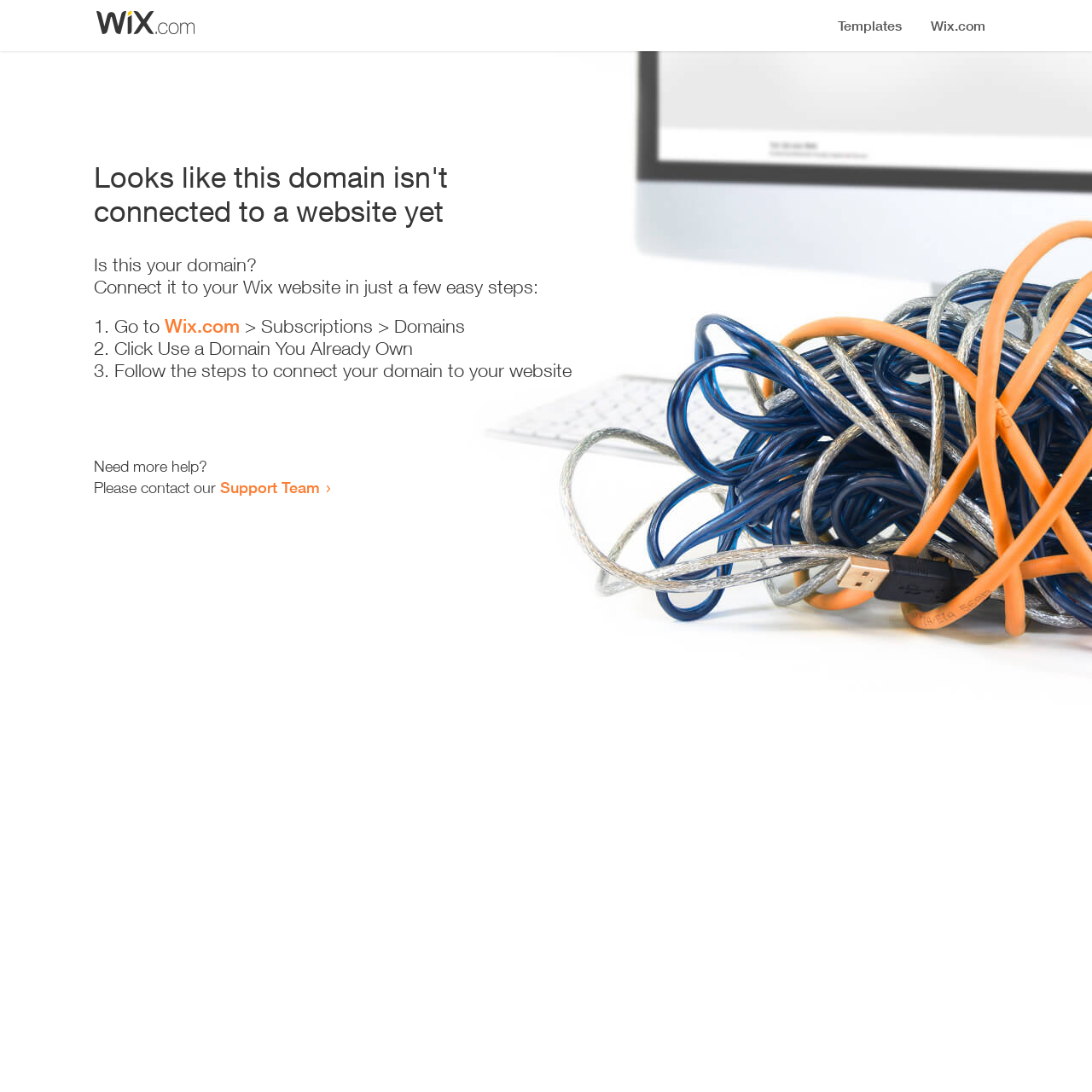What is the position of the image on the webpage?
Provide an in-depth answer to the question, covering all aspects.

Based on the bounding box coordinates [0.086, 0.008, 0.18, 0.034] of the image, it can be inferred that the image is located at the top-left corner of the webpage.